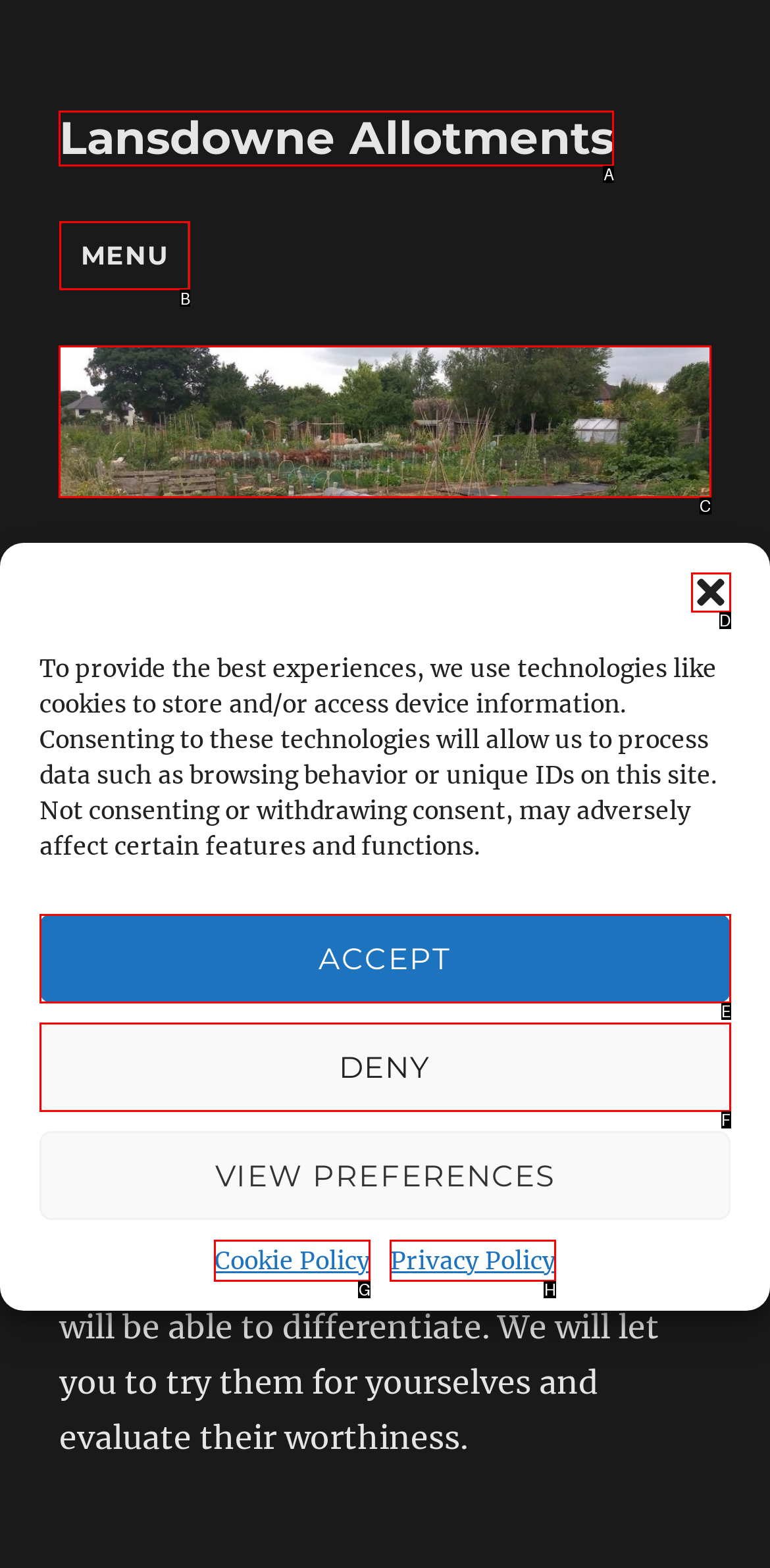For the task: click the MENU button, tell me the letter of the option you should click. Answer with the letter alone.

B